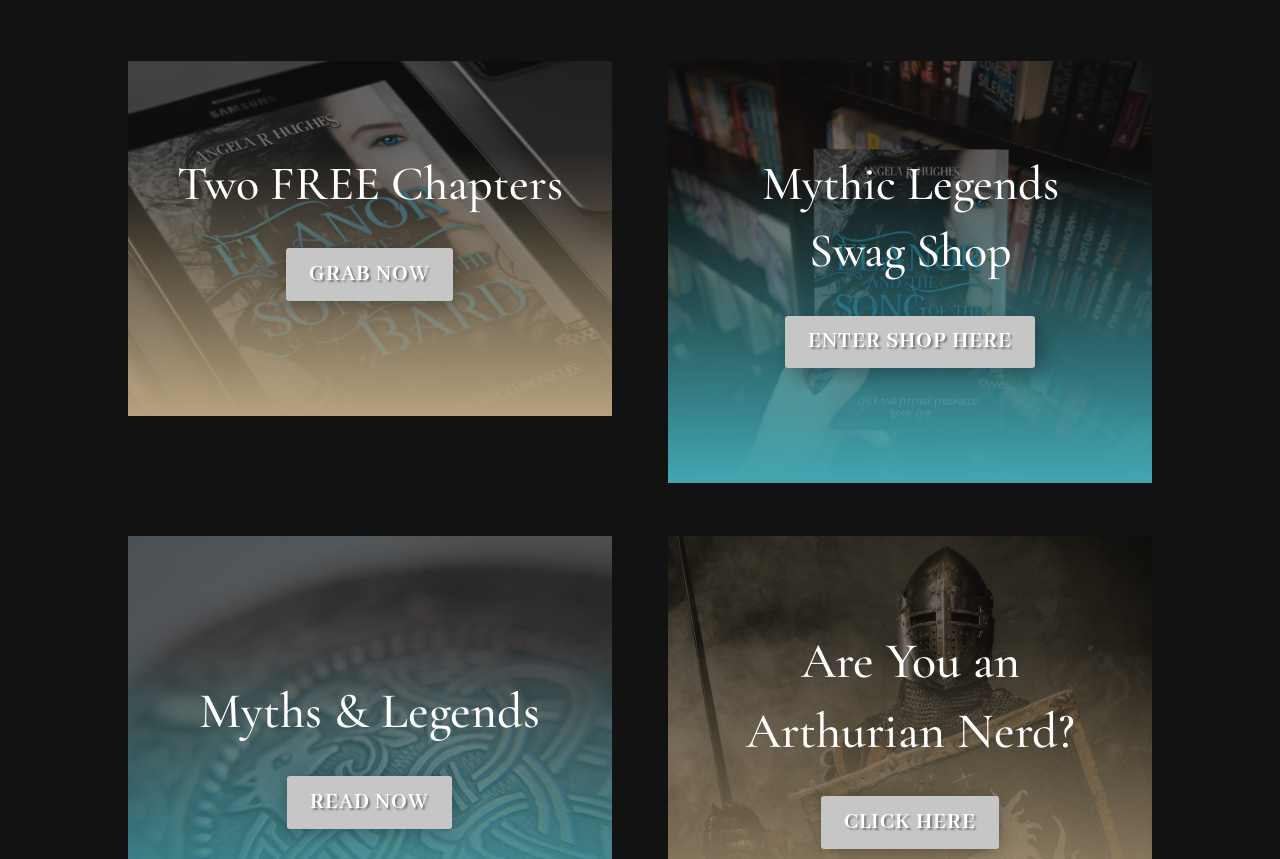What type of nerd is being referred to?
Give a detailed and exhaustive answer to the question.

The webpage has a heading 'Are You an Arthurian Nerd?' with a 'CLICK HERE' link, indicating that the webpage is targeting people who are interested in Arthurian legends.